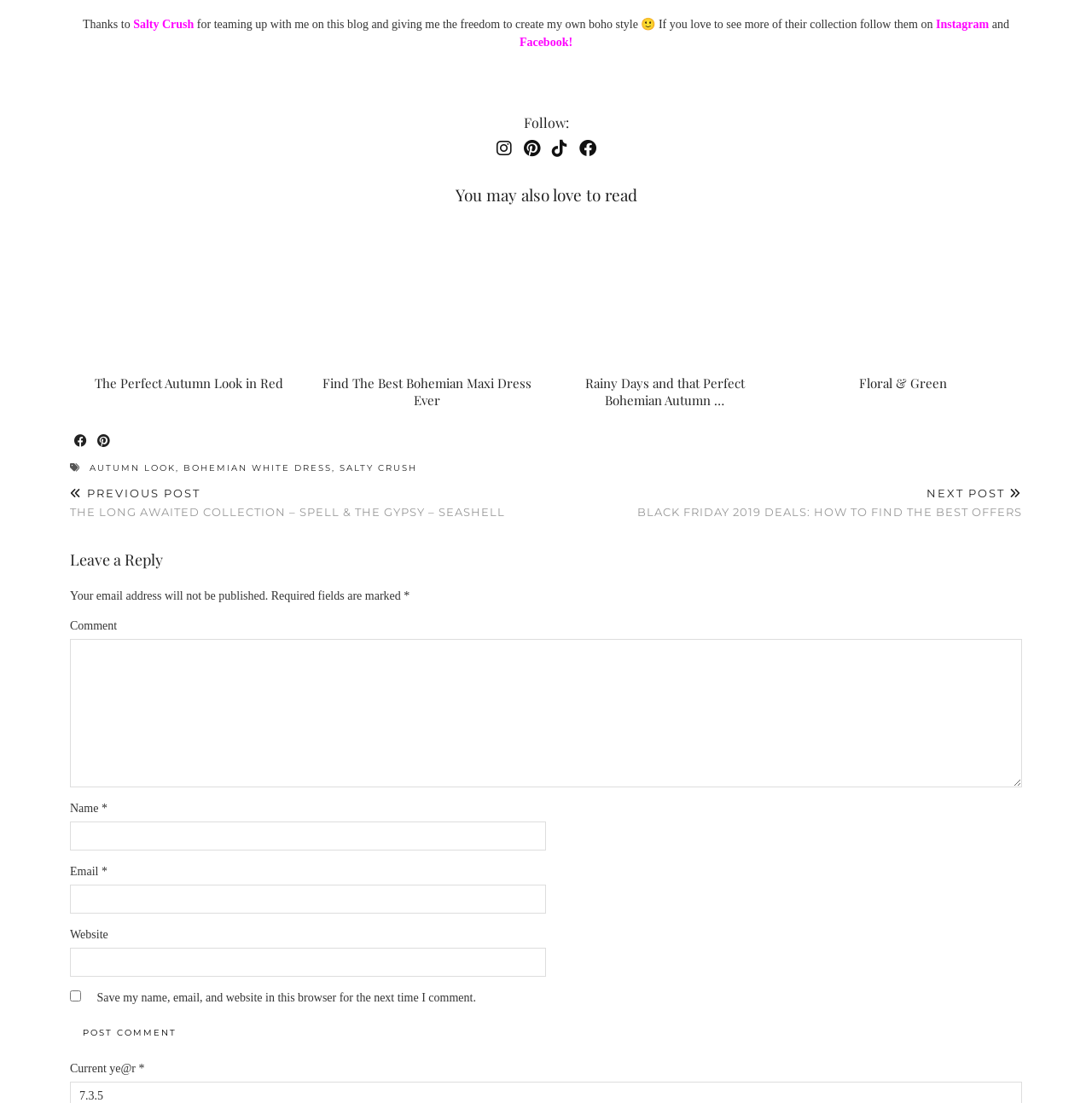Bounding box coordinates should be provided in the format (top-left x, top-left y, bottom-right x, bottom-right y) with all values between 0 and 1. Identify the bounding box for this UI element: parent_node: Follow: aria-label="Facebook" title="Facebook"

[0.53, 0.126, 0.546, 0.143]